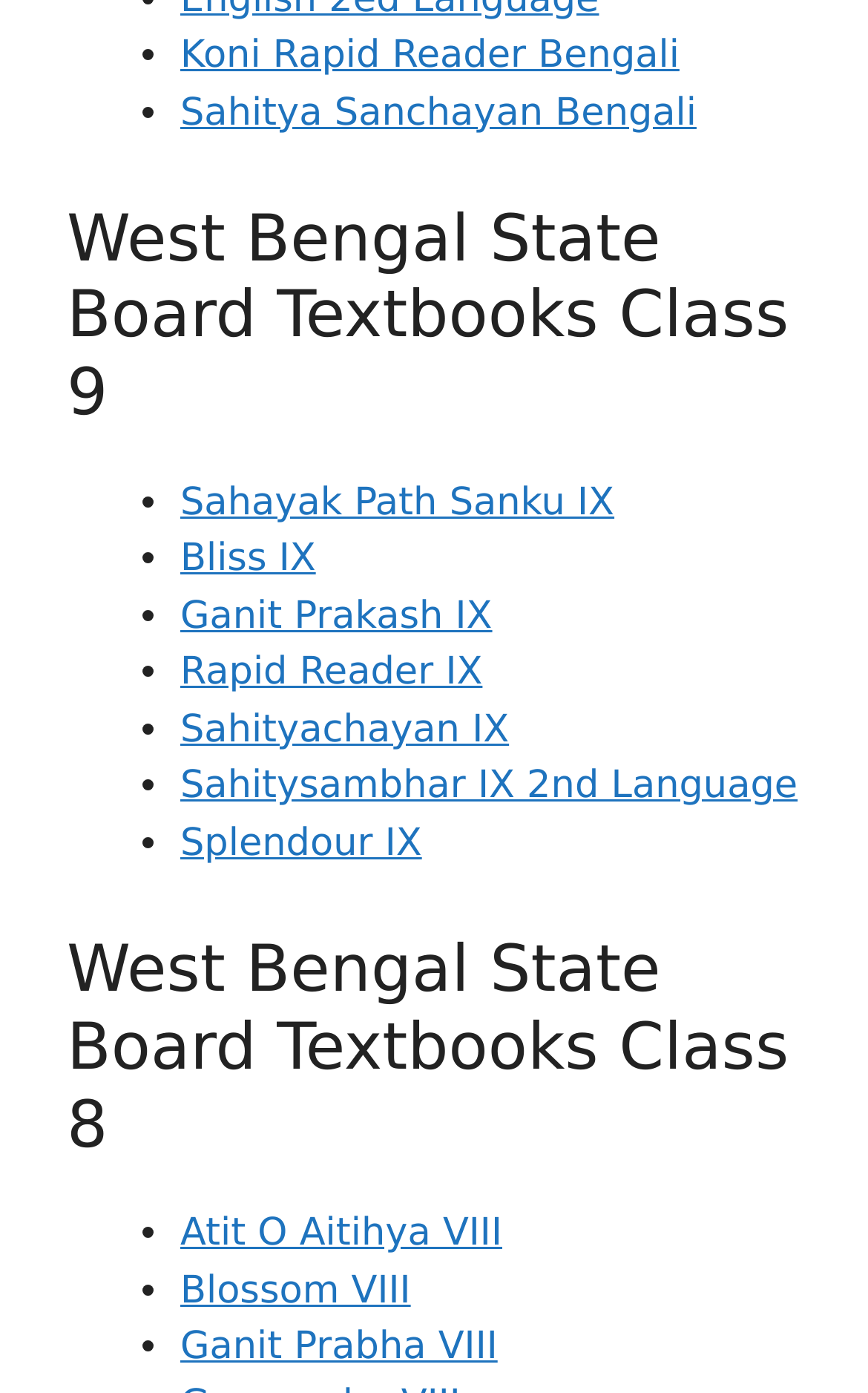Determine the bounding box coordinates of the clickable region to execute the instruction: "View West Bengal State Board Textbooks Class 9". The coordinates should be four float numbers between 0 and 1, denoted as [left, top, right, bottom].

[0.077, 0.143, 0.923, 0.31]